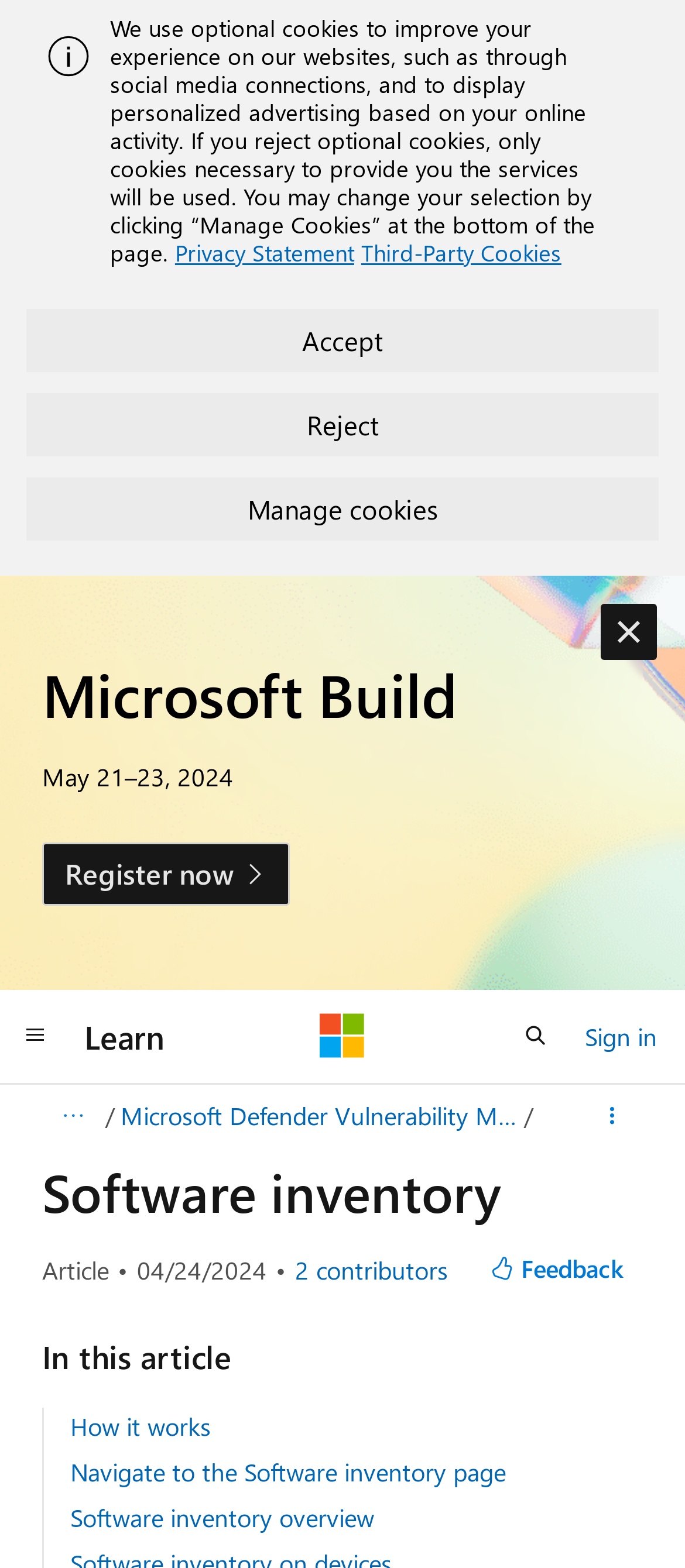Find the bounding box coordinates corresponding to the UI element with the description: "Accept". The coordinates should be formatted as [left, top, right, bottom], with values as floats between 0 and 1.

[0.038, 0.197, 0.962, 0.237]